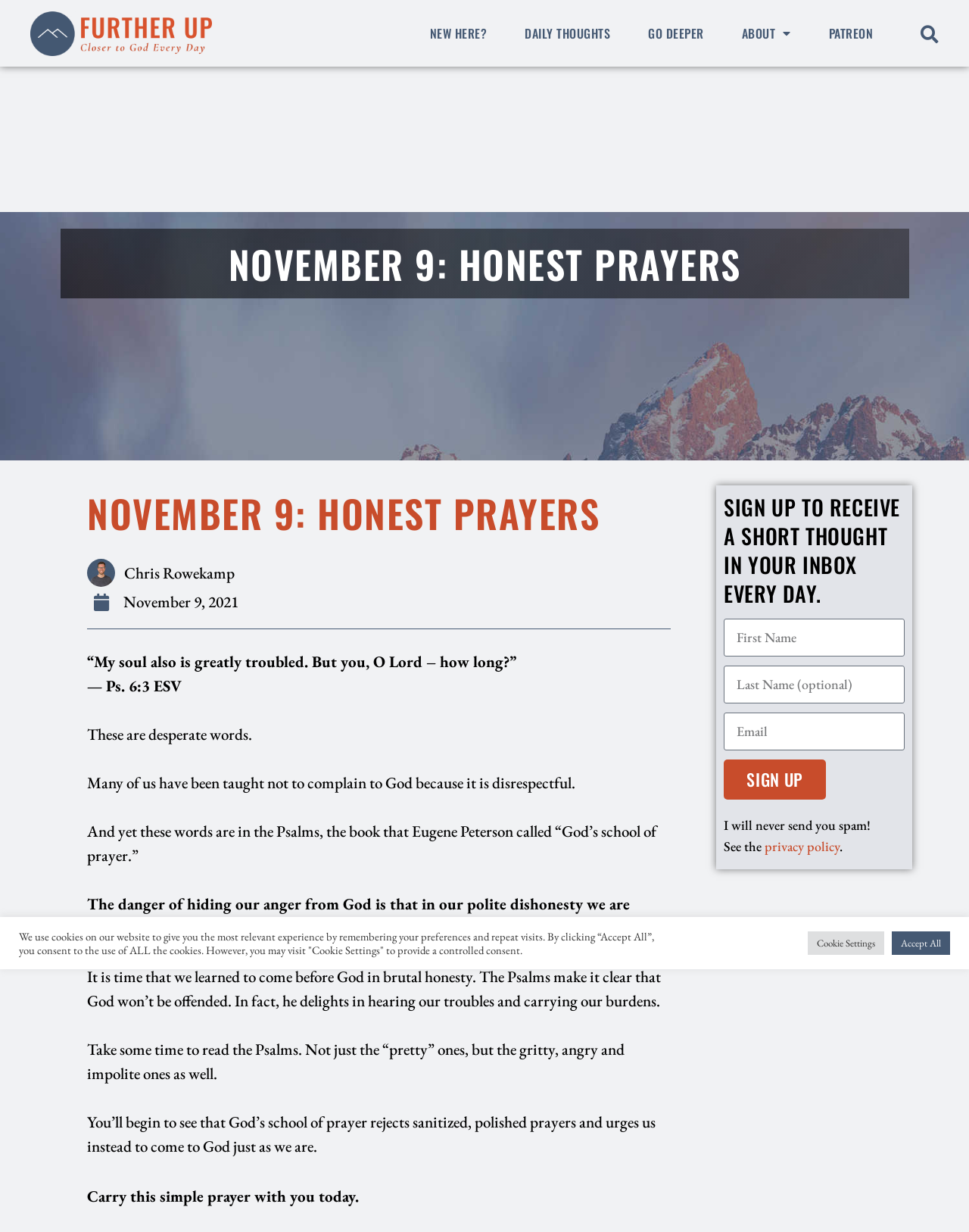What is the purpose of the Psalms according to the text?
Based on the screenshot, respond with a single word or phrase.

God's school of prayer